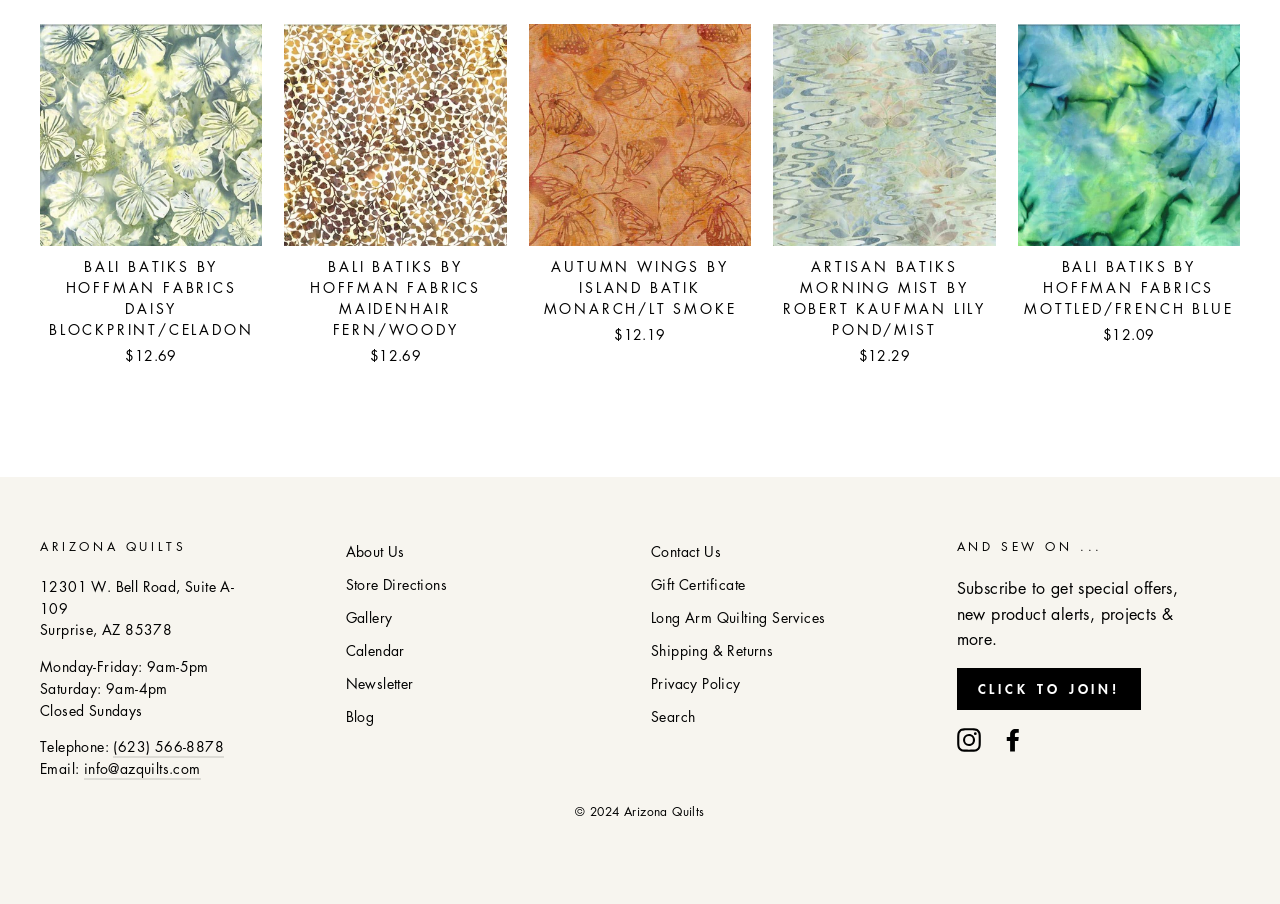What is the price of the 'BALI BATIKS BY HOFFMAN FABRICS DAISY BLOCKPRINT/CELADON' fabric?
Refer to the image and respond with a one-word or short-phrase answer.

$12.69